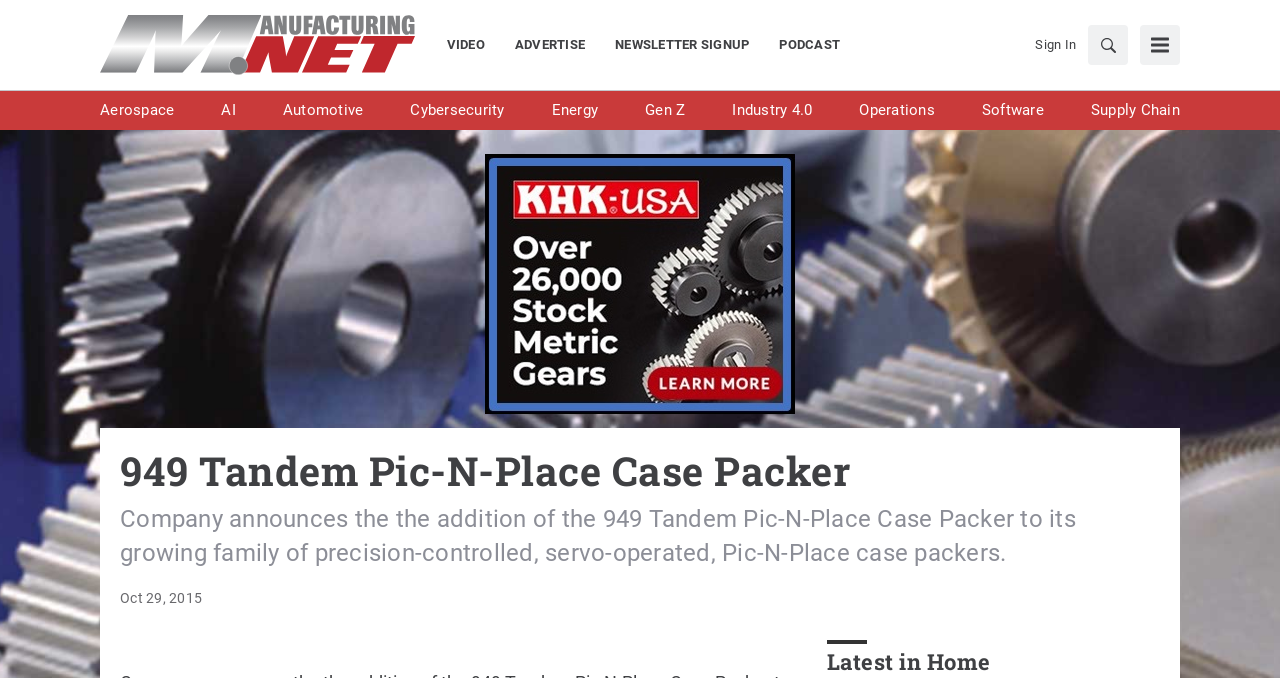Please determine the bounding box coordinates of the clickable area required to carry out the following instruction: "Click on the Manufacturing.net logo". The coordinates must be four float numbers between 0 and 1, represented as [left, top, right, bottom].

[0.078, 0.022, 0.324, 0.111]